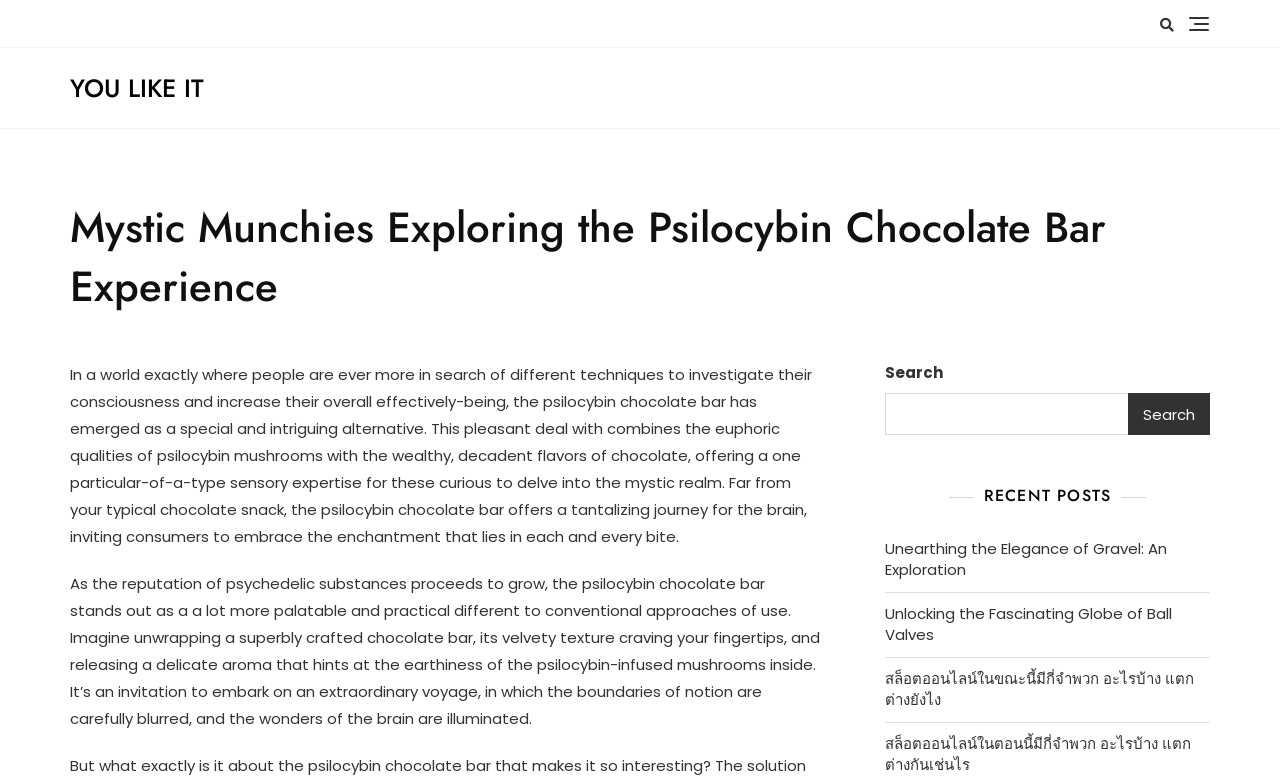Provide the bounding box coordinates of the section that needs to be clicked to accomplish the following instruction: "Explore the psilocybin chocolate bar experience."

[0.055, 0.254, 0.945, 0.404]